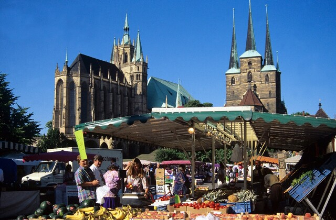Describe all significant details and elements found in the image.

In this vibrant scene, the bustling atmosphere of the Cathedral Square in Erfurt is captured, showcasing a lively market filled with fresh produce and local vendors. In the background, the stunning architectural features of the Erfurt Cathedral and the Church of St. Severus rise majestically against a clear blue sky, highlighting their intricate designs and historical significance. The market stalls, adorned with colorful fruits and vegetables, create a lively contrast to the serene, grand structures. This area not only serves as a hub for local artisans and unique shops but also as a meeting point for visitors eager to experience the charm and culture of Erfurt, making it a perfect blend of history, commerce, and community.